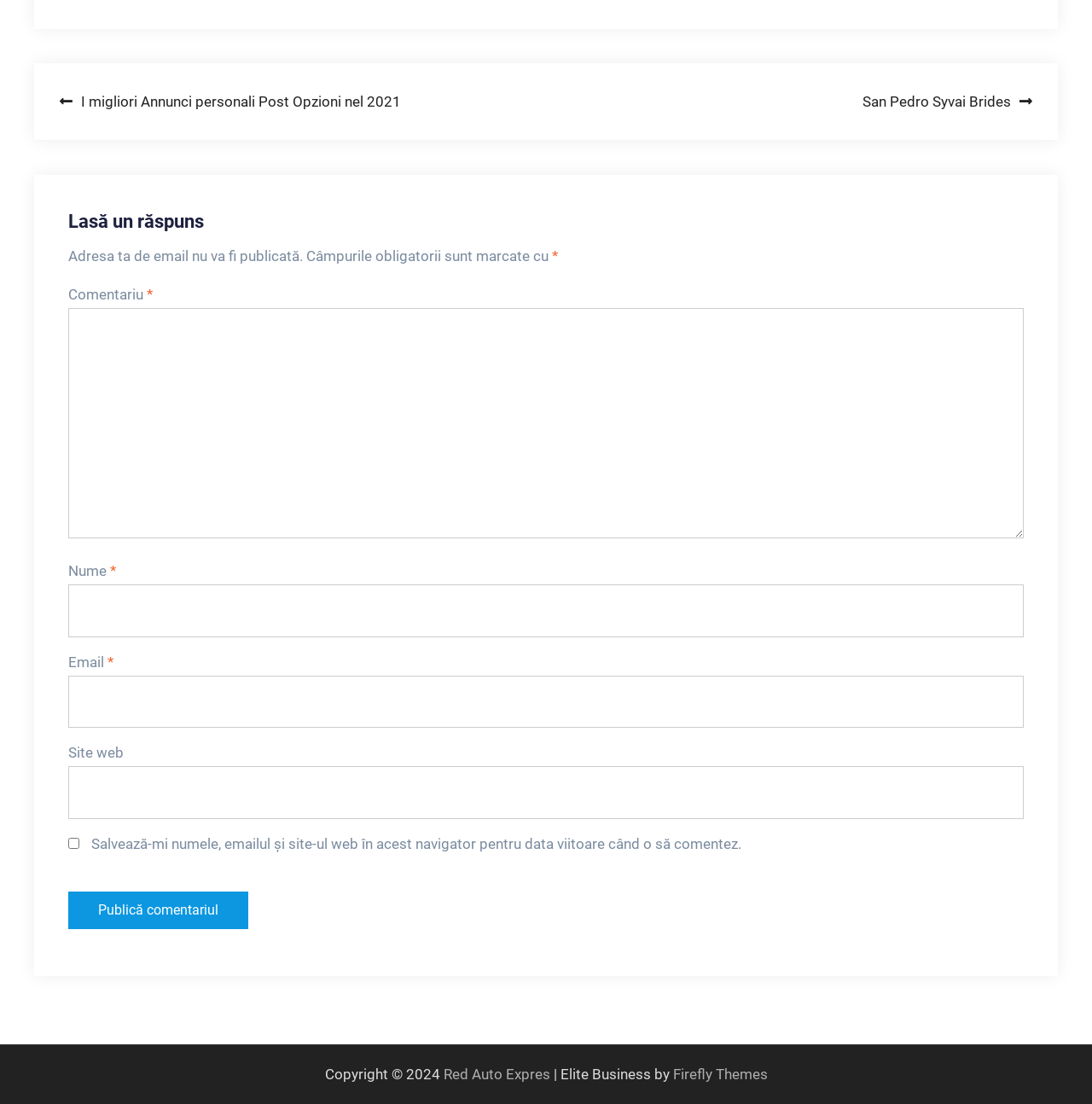Determine the bounding box coordinates of the UI element described below. Use the format (top-left x, top-left y, bottom-right x, bottom-right y) with floating point numbers between 0 and 1: parent_node: Comentariu * name="comment"

[0.062, 0.279, 0.938, 0.487]